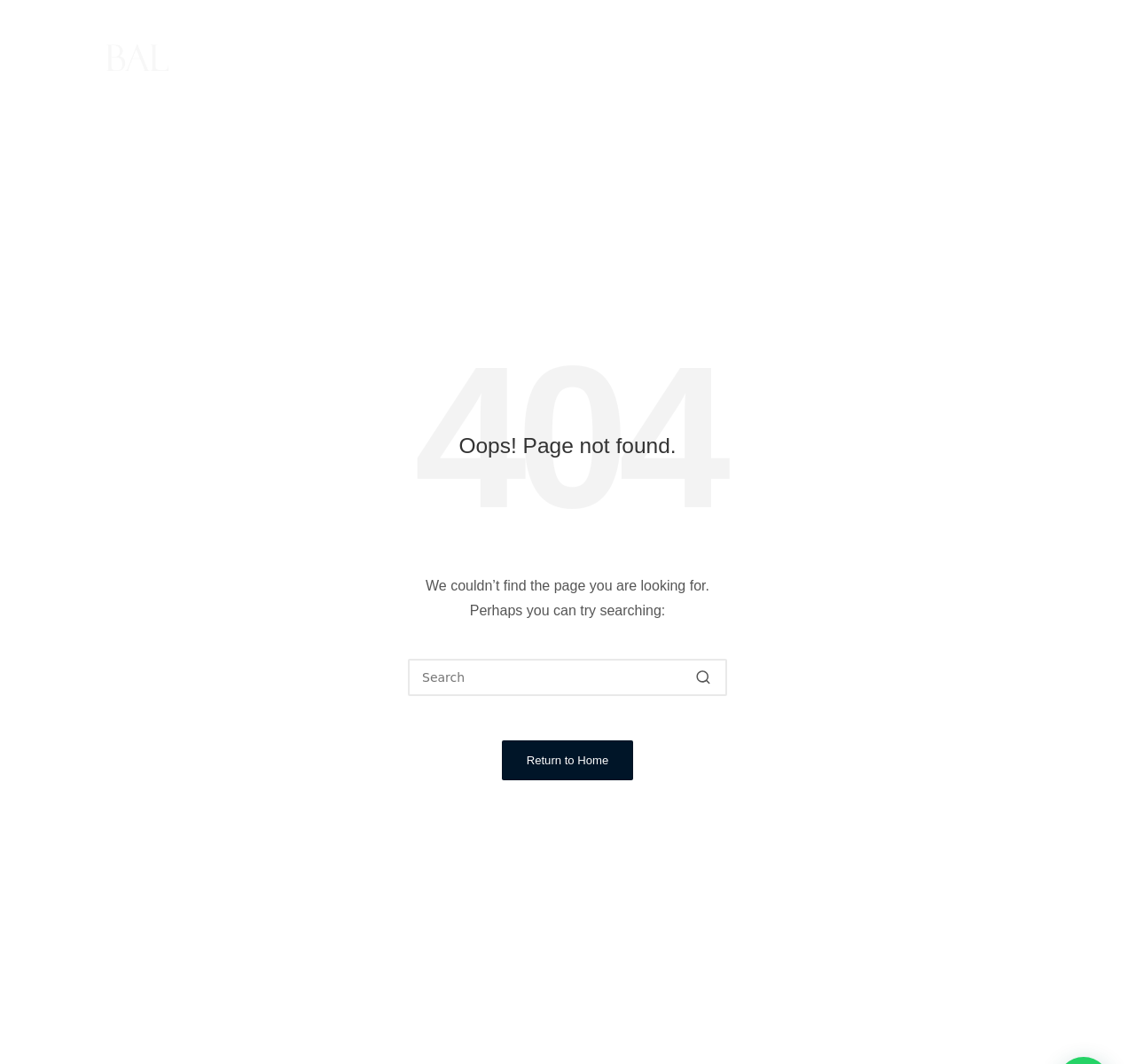What is the alternative action provided?
Using the image, answer in one word or phrase.

Return to Home